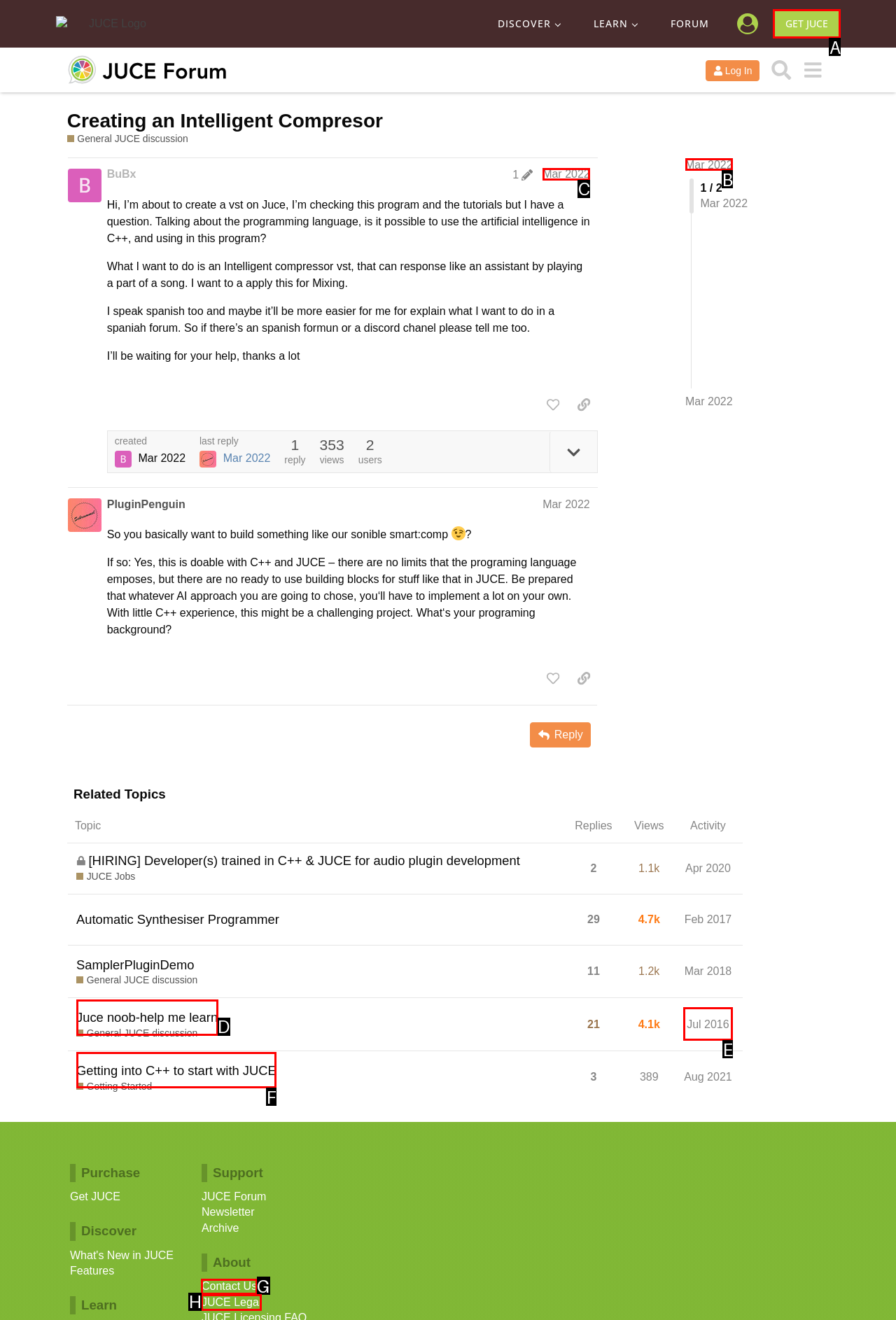Decide which UI element to click to accomplish the task: Click on the 'GET JUCE' link
Respond with the corresponding option letter.

A